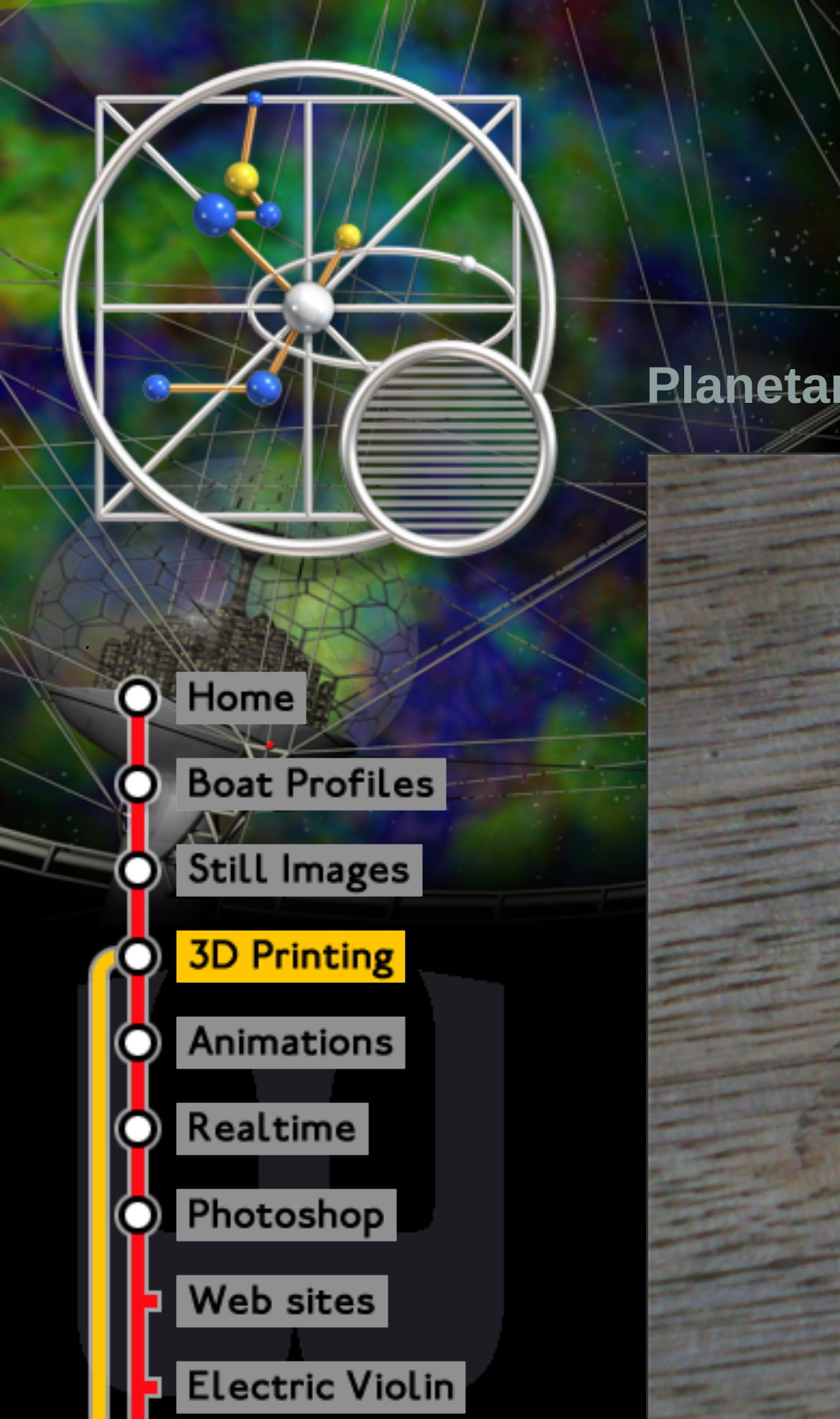Reply to the question with a single word or phrase:
Is there a link related to 3D printing?

Yes